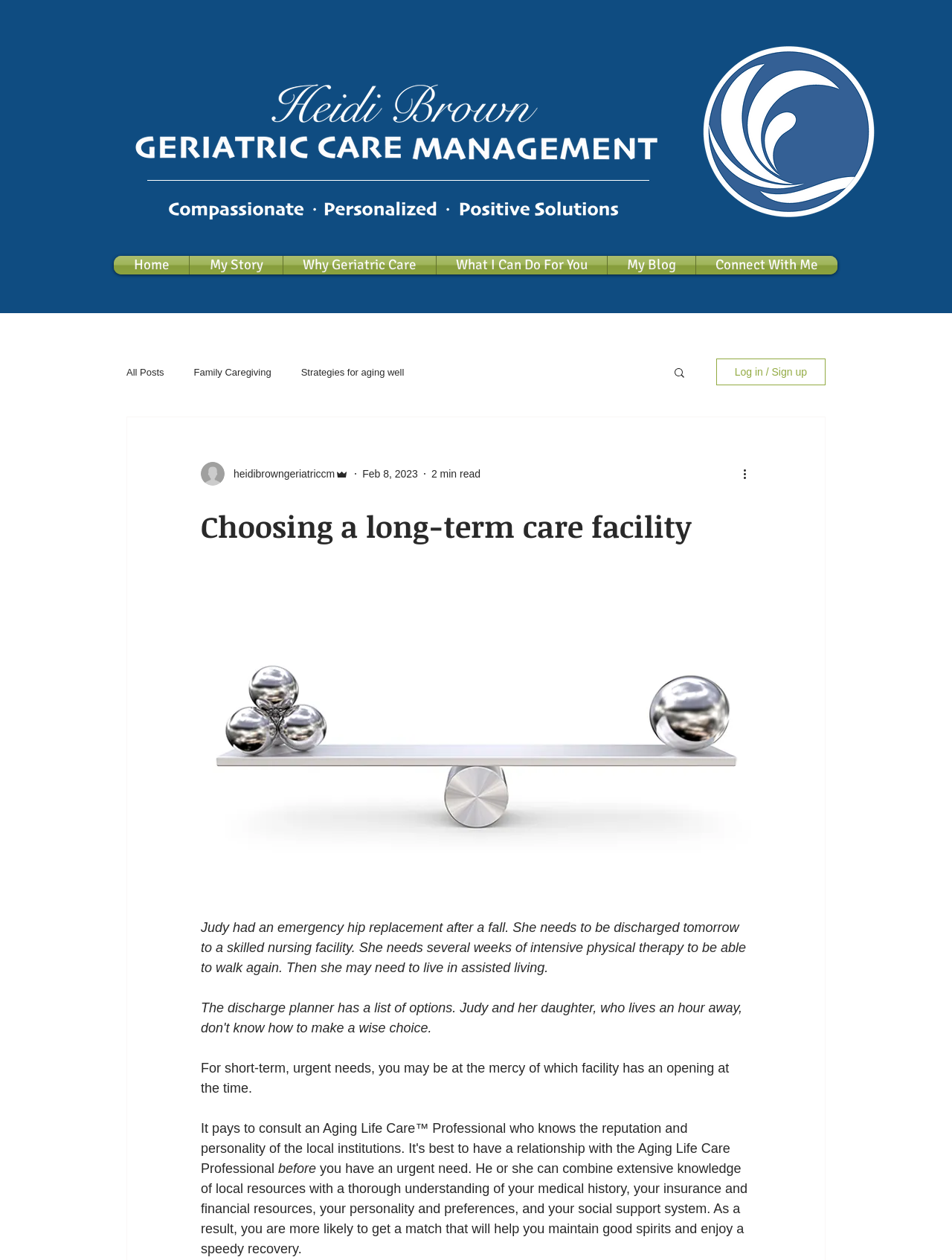Answer the question with a brief word or phrase:
How many links are in the navigation 'Site'?

6